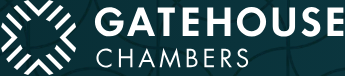Respond with a single word or short phrase to the following question: 
What is the tone of the color palette?

Serene